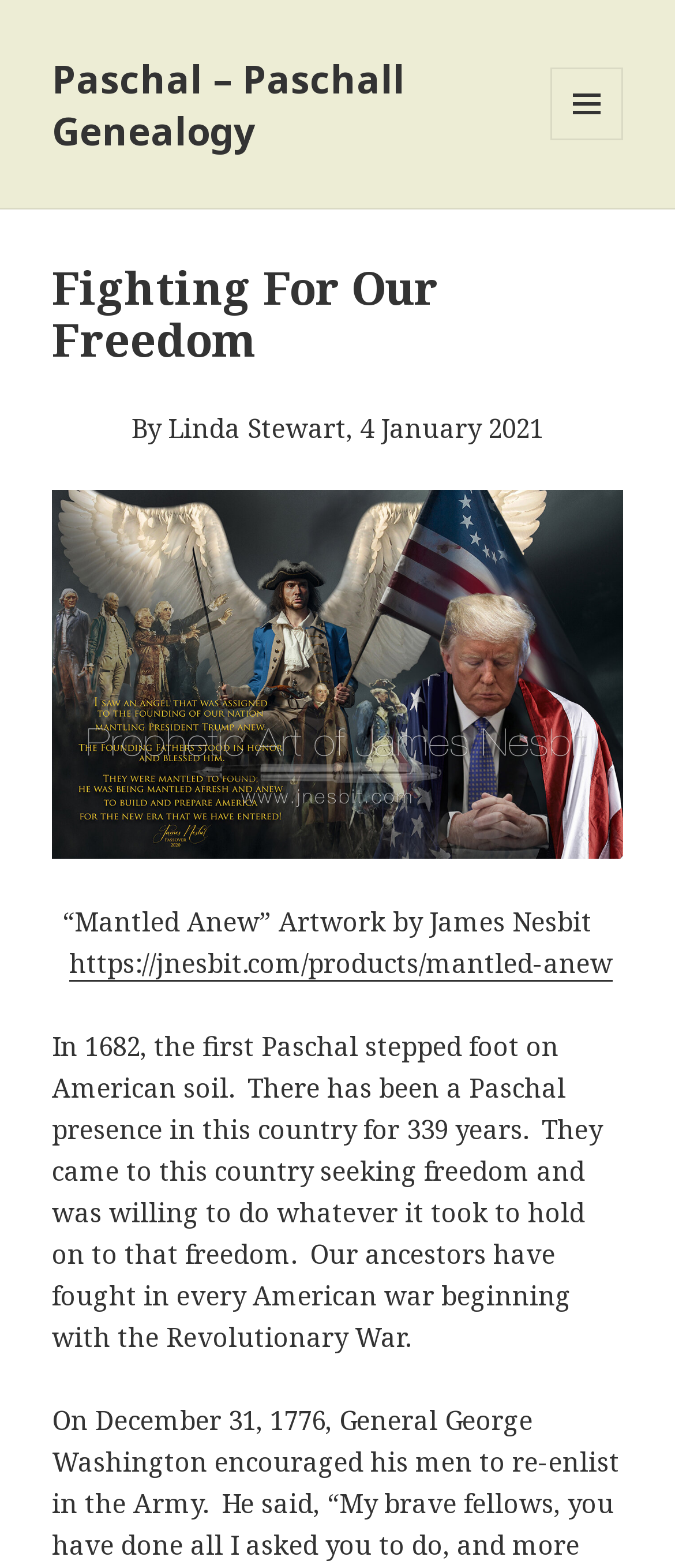Respond to the following question using a concise word or phrase: 
What is the name of the artist who created the artwork?

James Nesbit